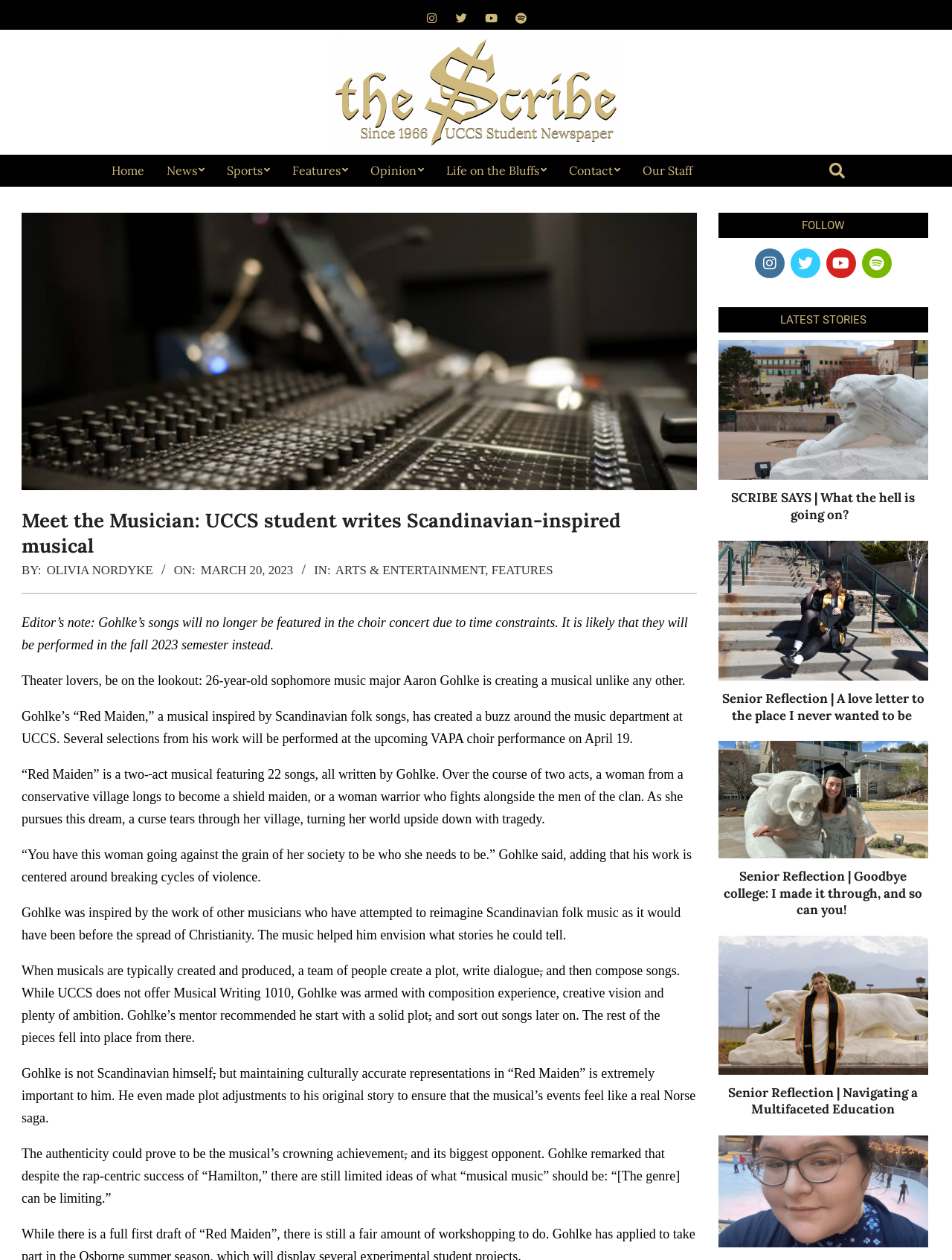Find the bounding box coordinates of the clickable area required to complete the following action: "Click on the 'Home' link".

[0.105, 0.123, 0.163, 0.148]